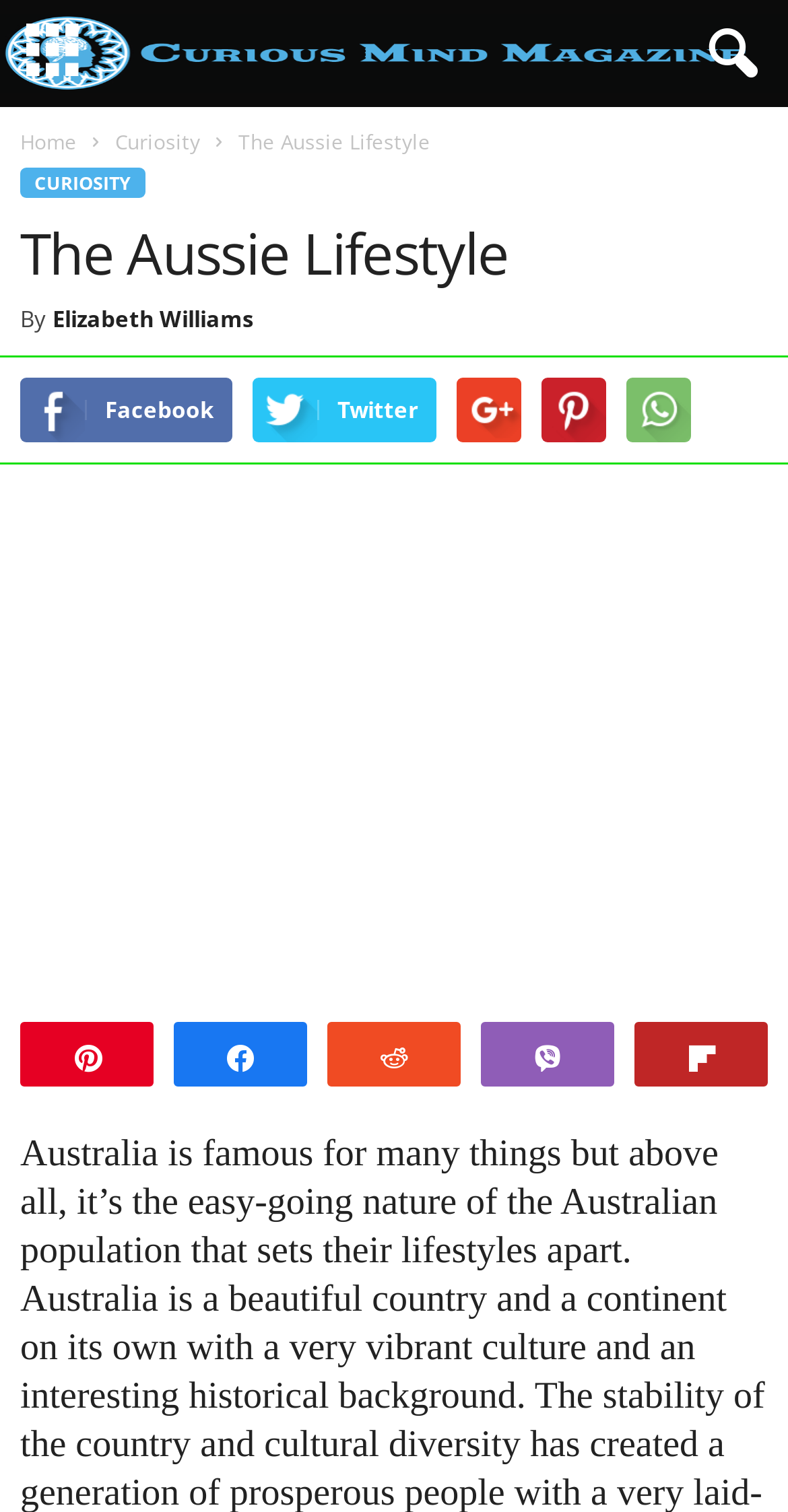Use one word or a short phrase to answer the question provided: 
What is the name of the author of the article?

Elizabeth Williams